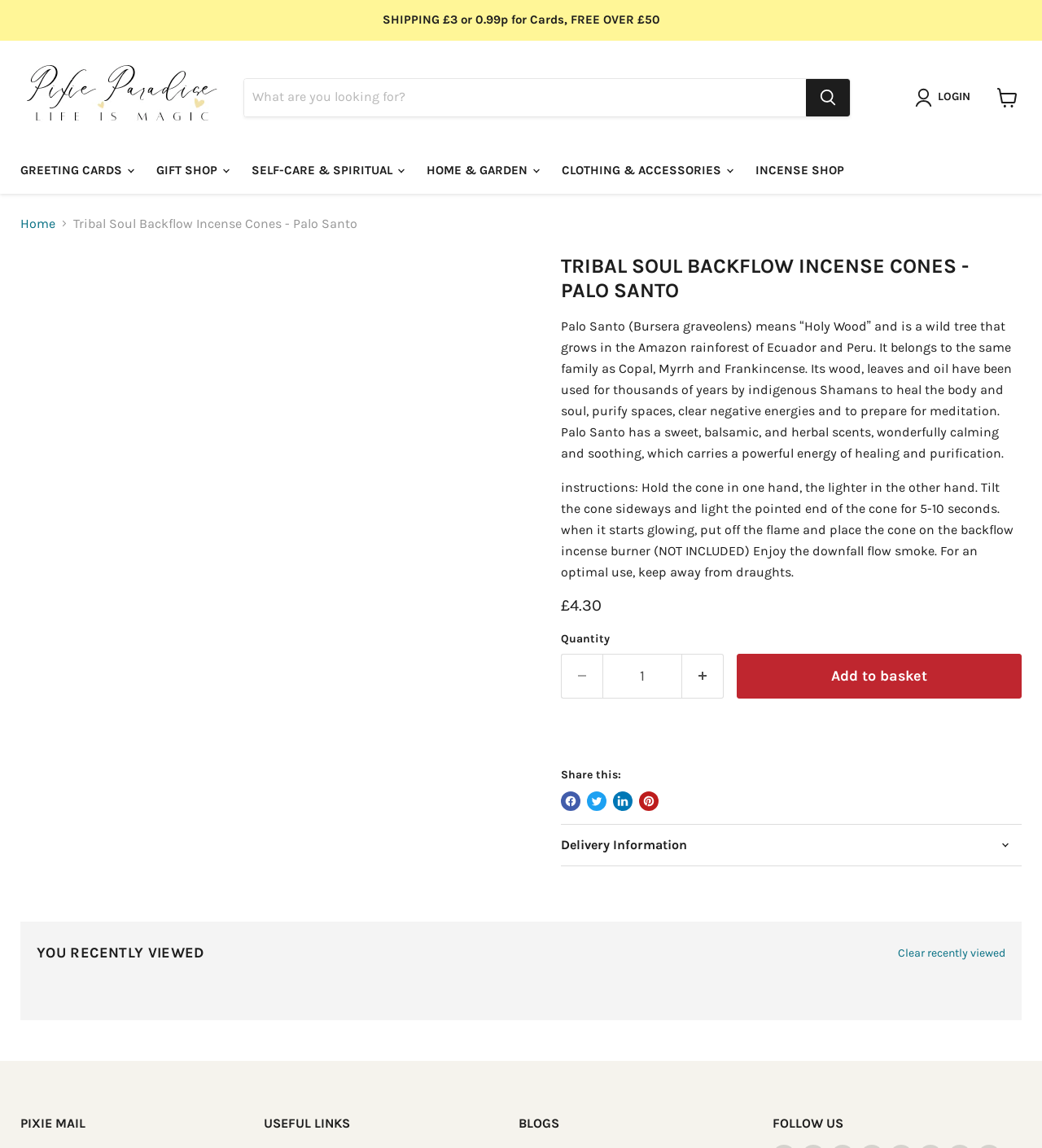Can you identify and provide the main heading of the webpage?

TRIBAL SOUL BACKFLOW INCENSE CONES - PALO SANTO